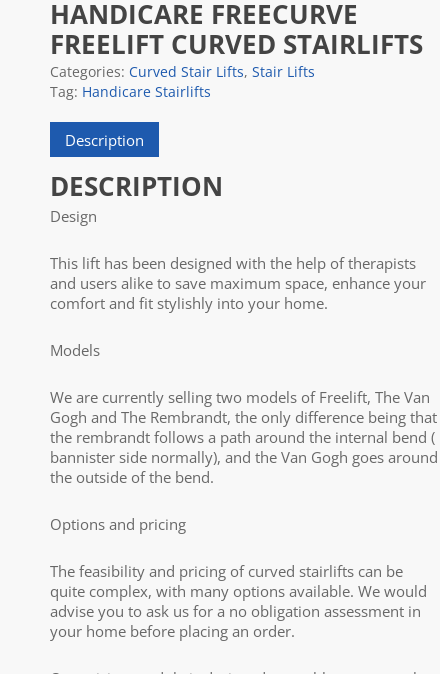Who contributed to the design of the Handicare Turn & Go?
Your answer should be a single word or phrase derived from the screenshot.

Therapists and users